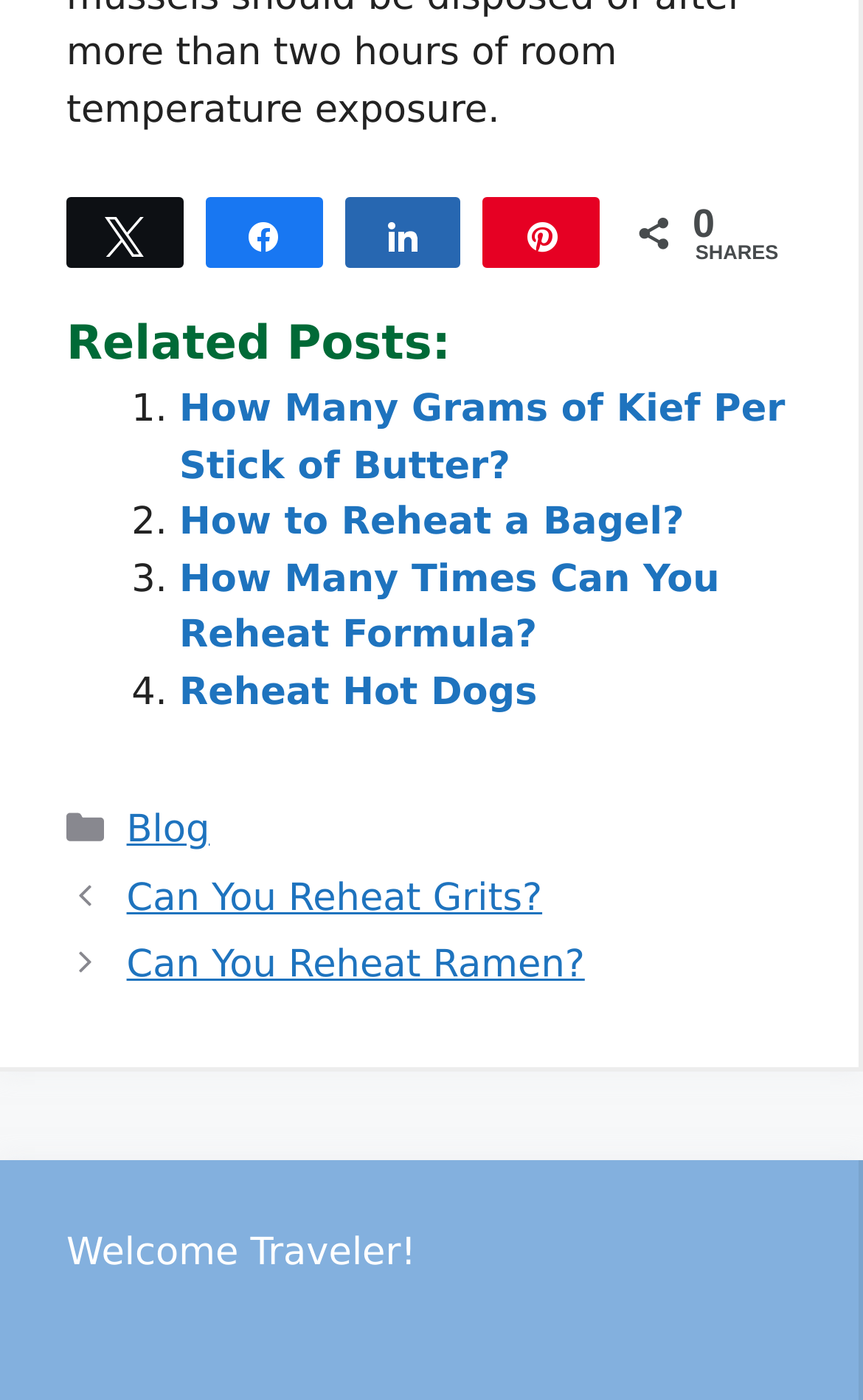Identify the bounding box coordinates of the section to be clicked to complete the task described by the following instruction: "View full article details". The coordinates should be four float numbers between 0 and 1, formatted as [left, top, right, bottom].

None